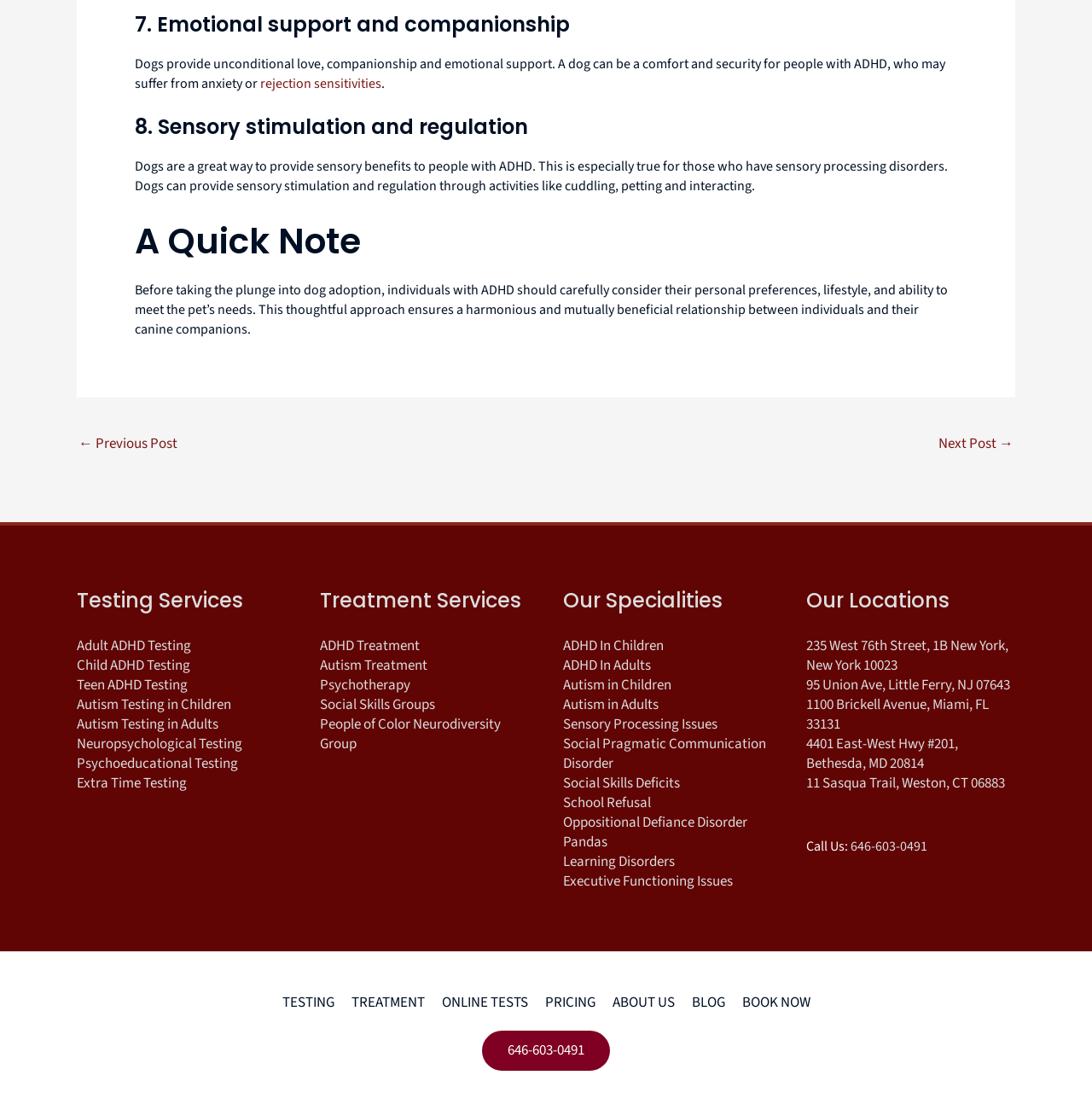Predict the bounding box coordinates of the UI element that matches this description: "Child ADHD Testing". The coordinates should be in the format [left, top, right, bottom] with each value between 0 and 1.

[0.07, 0.59, 0.174, 0.608]